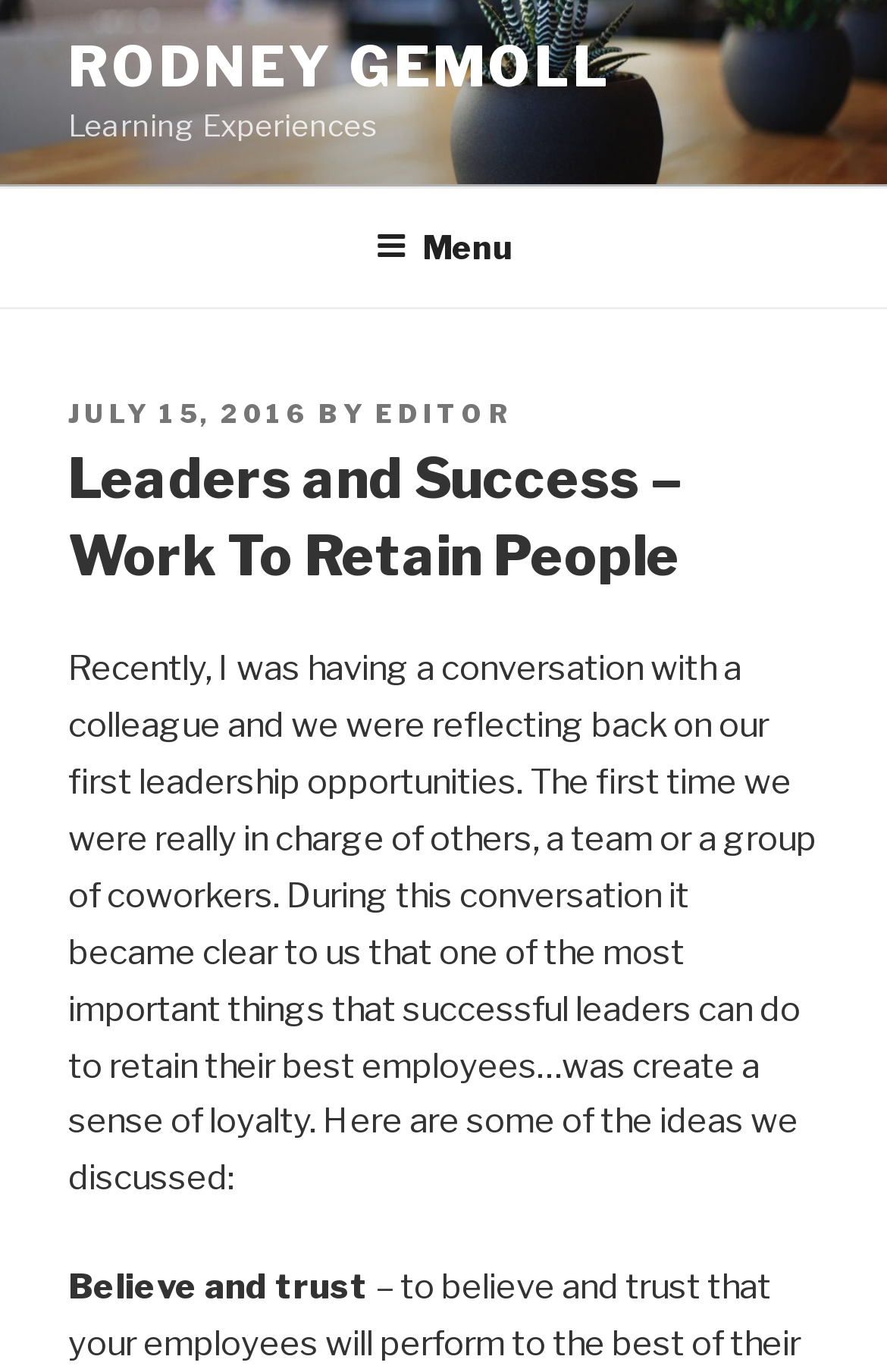What is the main idea of the article?
Examine the image closely and answer the question with as much detail as possible.

I determined the main idea of the article by reading the introductory paragraph, which mentions that successful leaders can retain their best employees by creating a sense of loyalty. This suggests that the article will explore ways to create loyalty in order to retain employees.